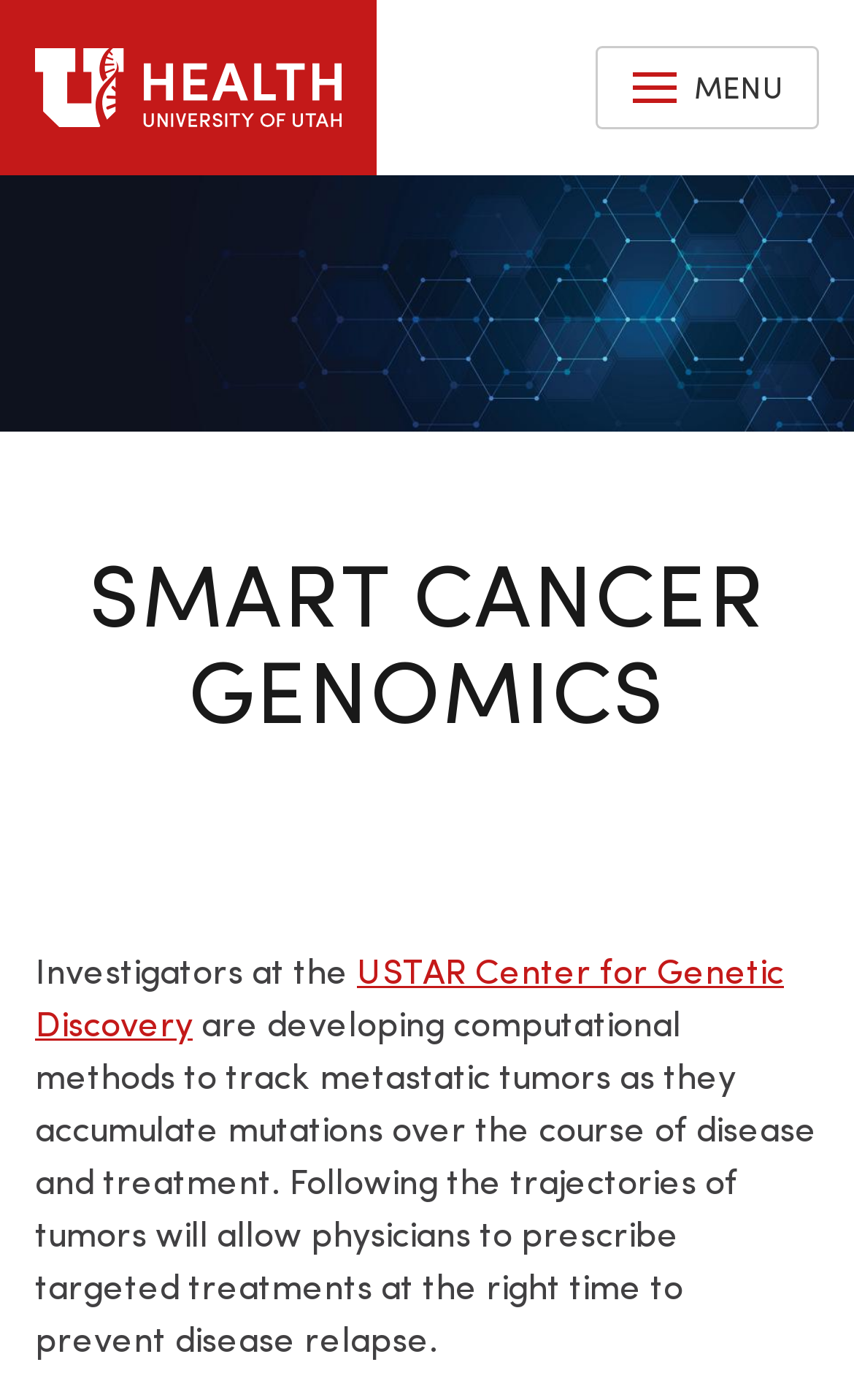Carefully examine the image and provide an in-depth answer to the question: What is the topic of research mentioned on the page?

By reading the static text elements, I found a description of research being conducted at the USTAR Center for Genetic Discovery. The text mentions tracking metastatic tumors as they accumulate mutations over the course of disease and treatment.